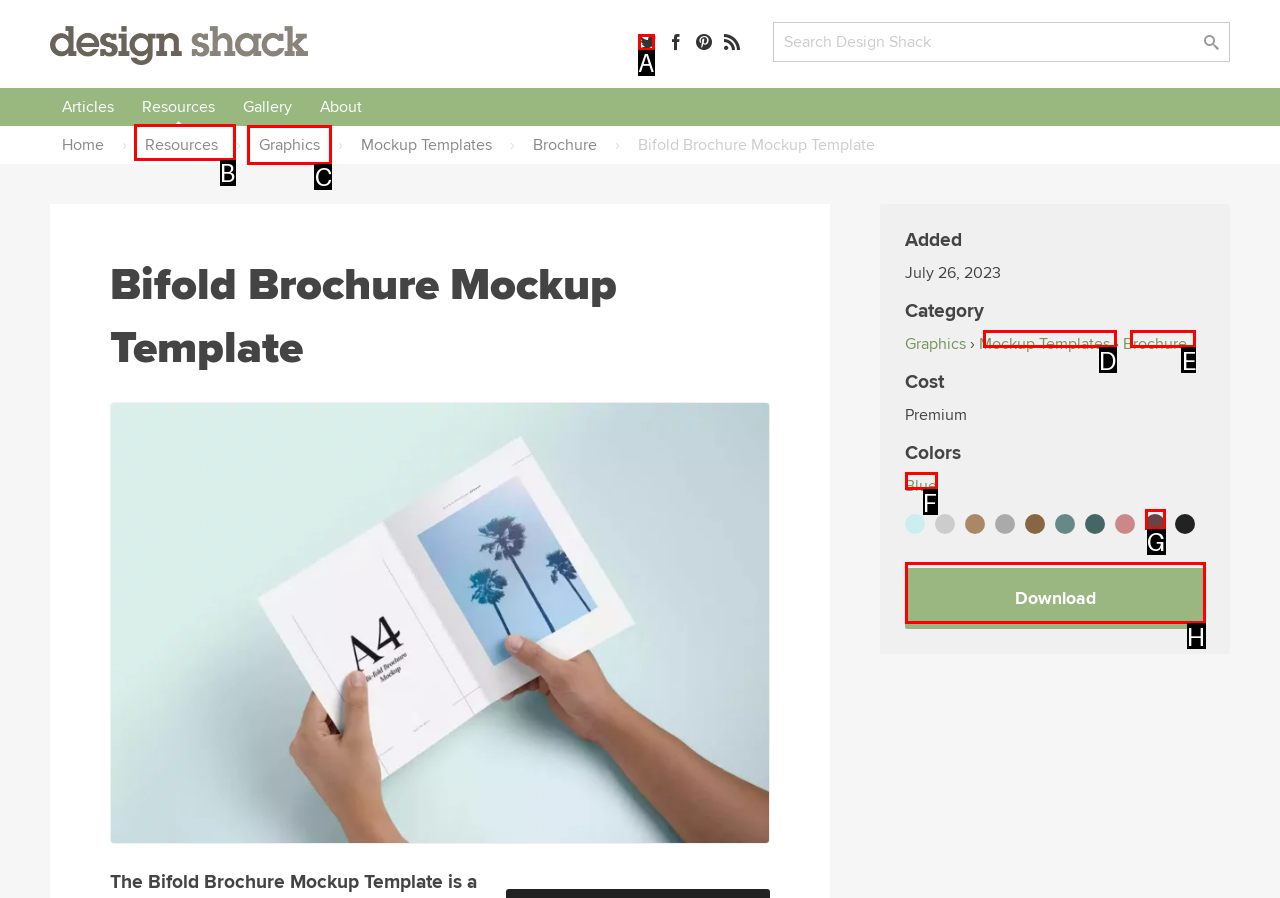Identify the letter of the UI element you need to select to accomplish the task: View the graphics resources.
Respond with the option's letter from the given choices directly.

C